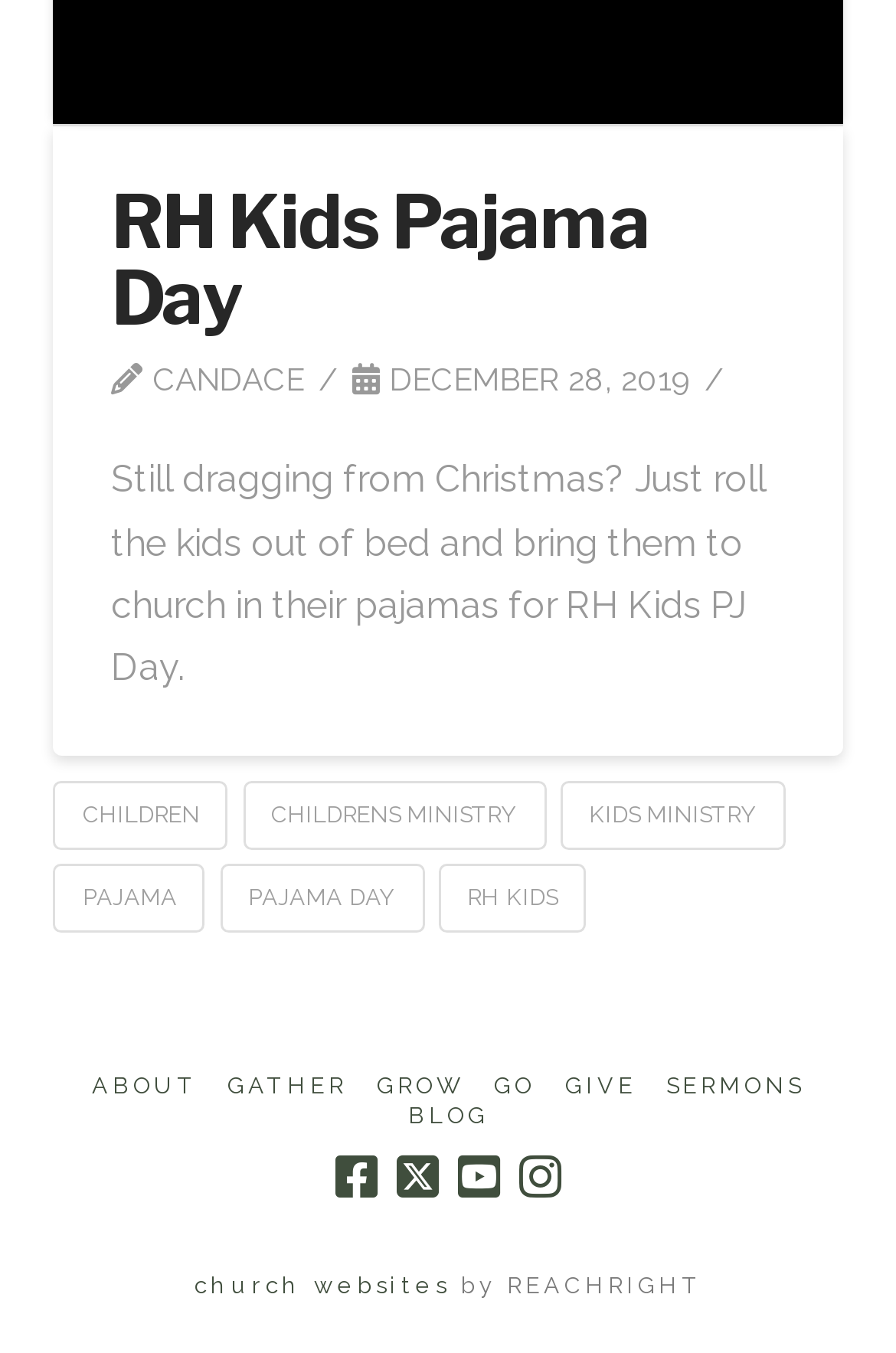Refer to the image and offer a detailed explanation in response to the question: What is the date of the RH Kids PJ Day event?

The webpage mentions the date 'DECEMBER 28, 2019' in the header section, which is likely the date of the RH Kids PJ Day event.